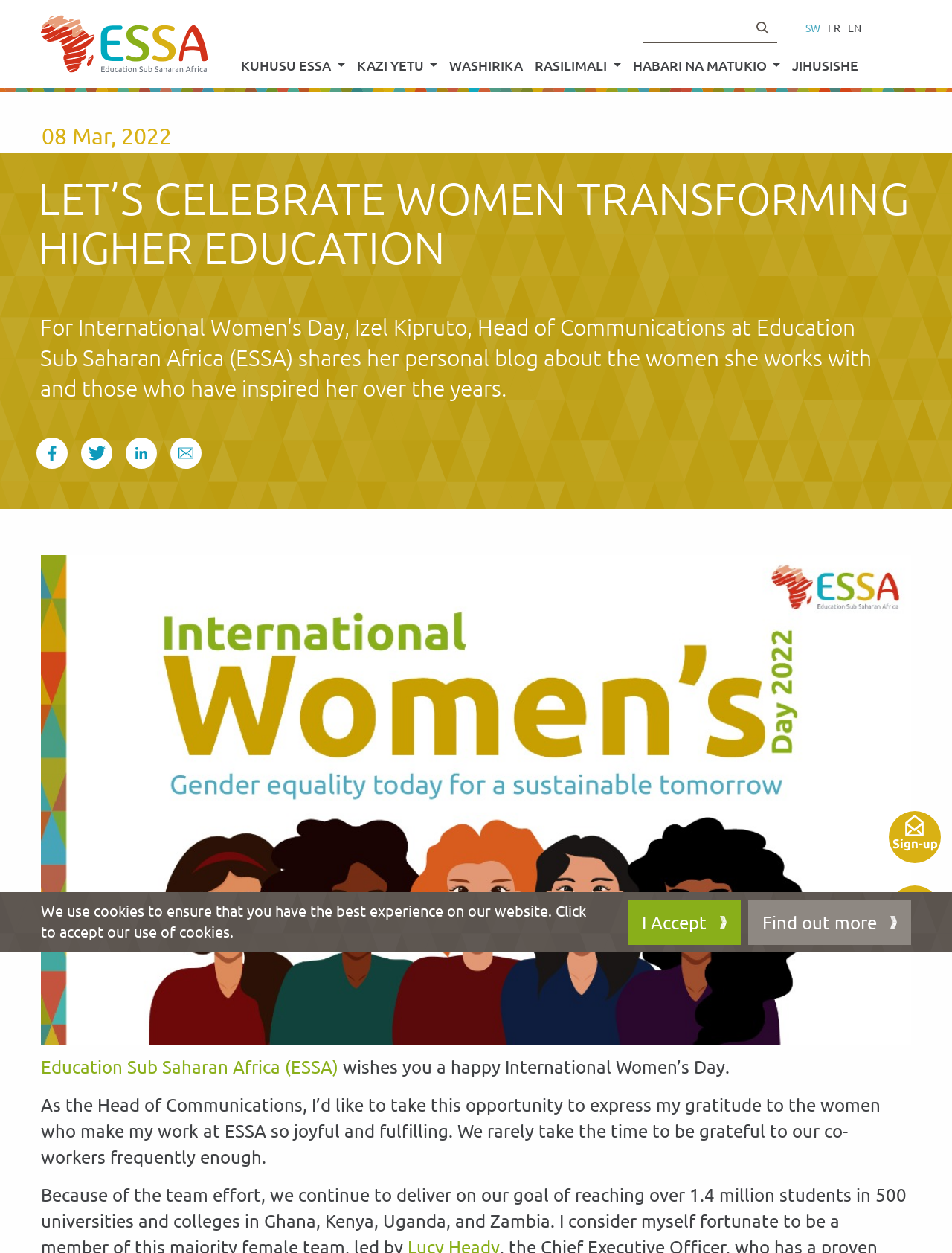Identify the bounding box coordinates of the element to click to follow this instruction: 'Select language EN'. Ensure the coordinates are four float values between 0 and 1, provided as [left, top, right, bottom].

[0.889, 0.015, 0.907, 0.029]